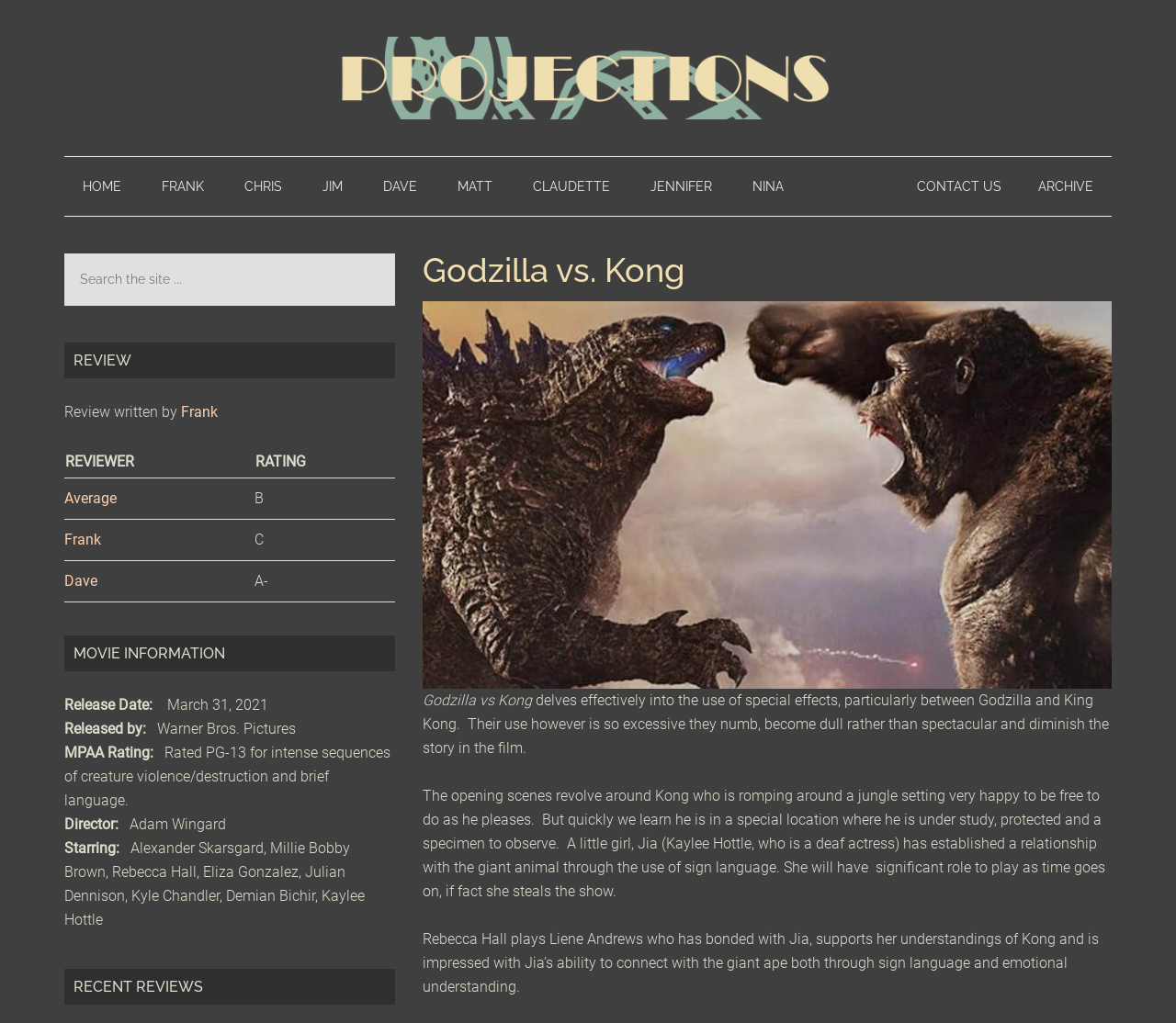Examine the image and give a thorough answer to the following question:
What is the rating given by reviewer Frank?

The rating given by reviewer Frank can be found in the 'REVIEW' section of the webpage, where it is listed in a table with other reviewers' ratings. Frank's rating is listed as 'C'.